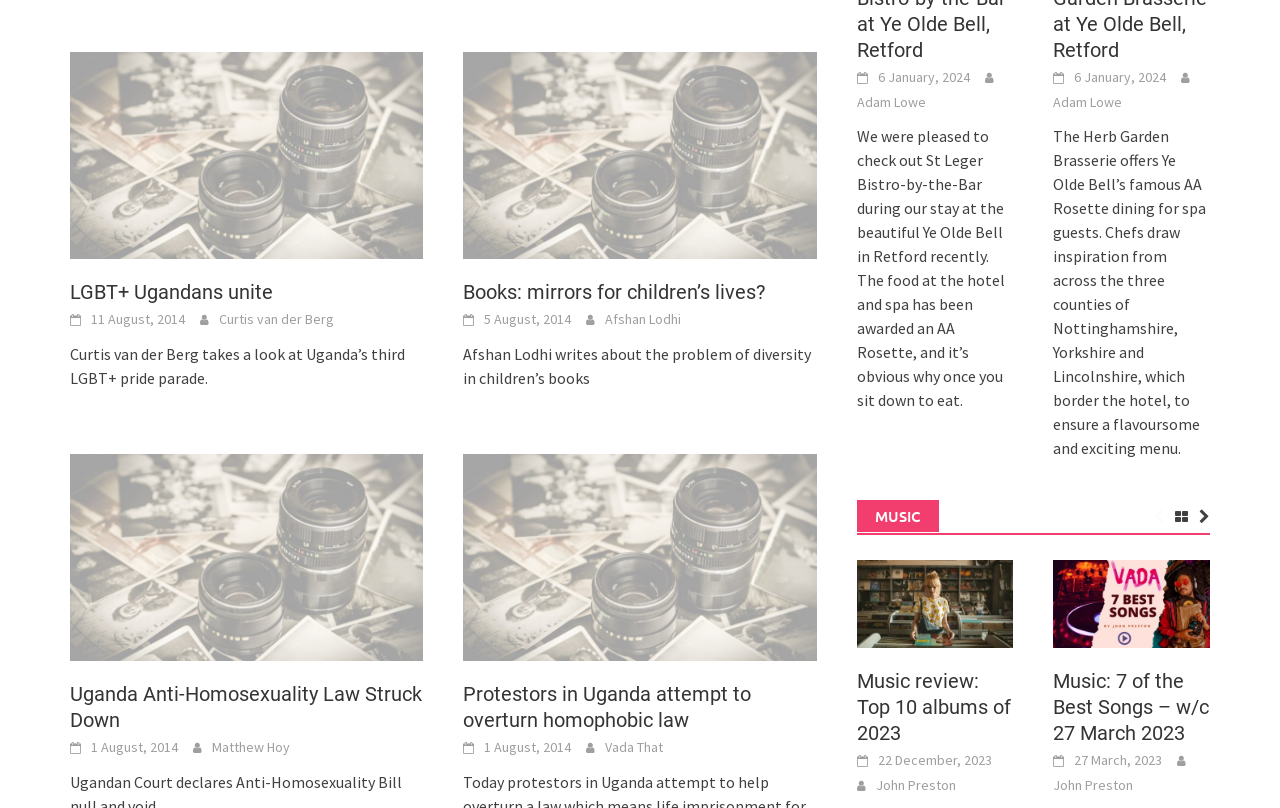Find the bounding box coordinates of the element you need to click on to perform this action: 'Play the music review 'Top 10 albums of 2023''. The coordinates should be represented by four float values between 0 and 1, in the format [left, top, right, bottom].

[0.669, 0.829, 0.79, 0.923]